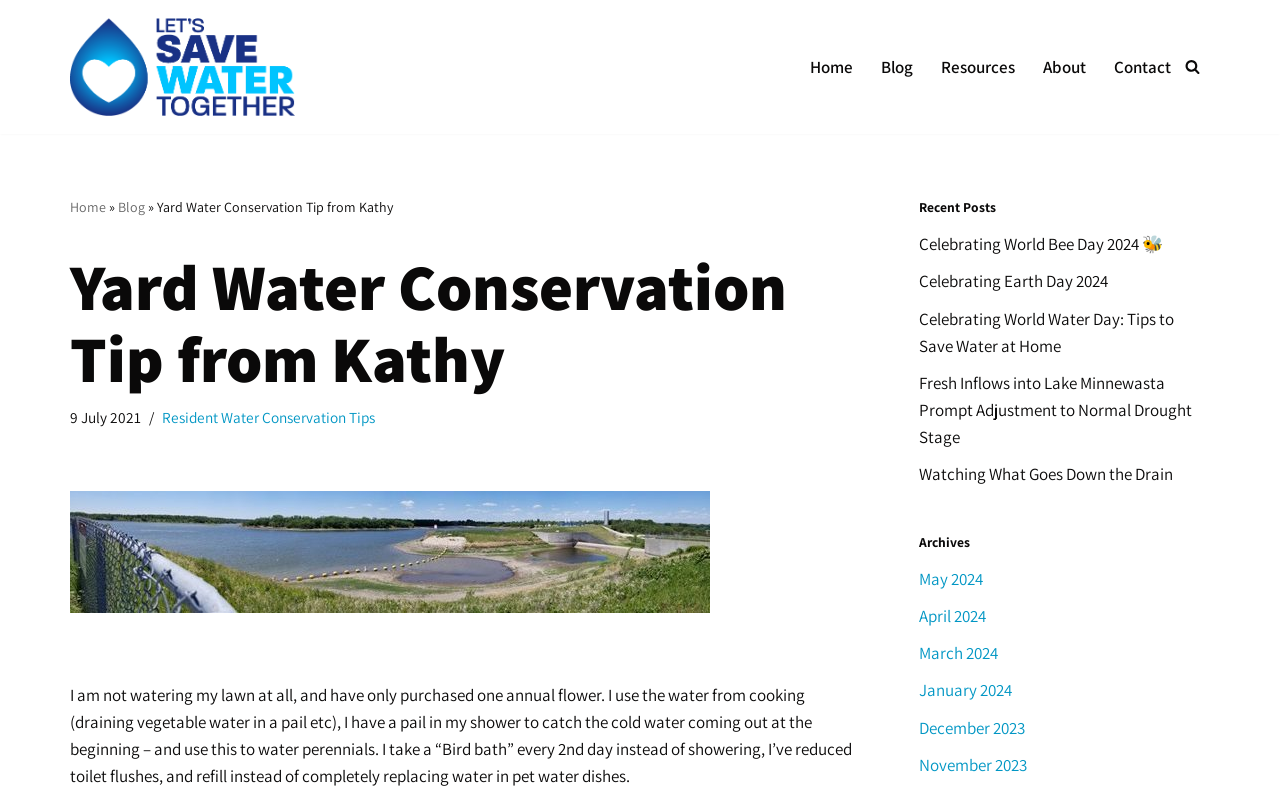What is the category of the link 'Celebrating World Bee Day 2024 🐝'?
Please provide a comprehensive and detailed answer to the question.

I determined the answer by looking at the link 'Celebrating World Bee Day 2024 🐝' which is located under the category 'Recent Posts'.